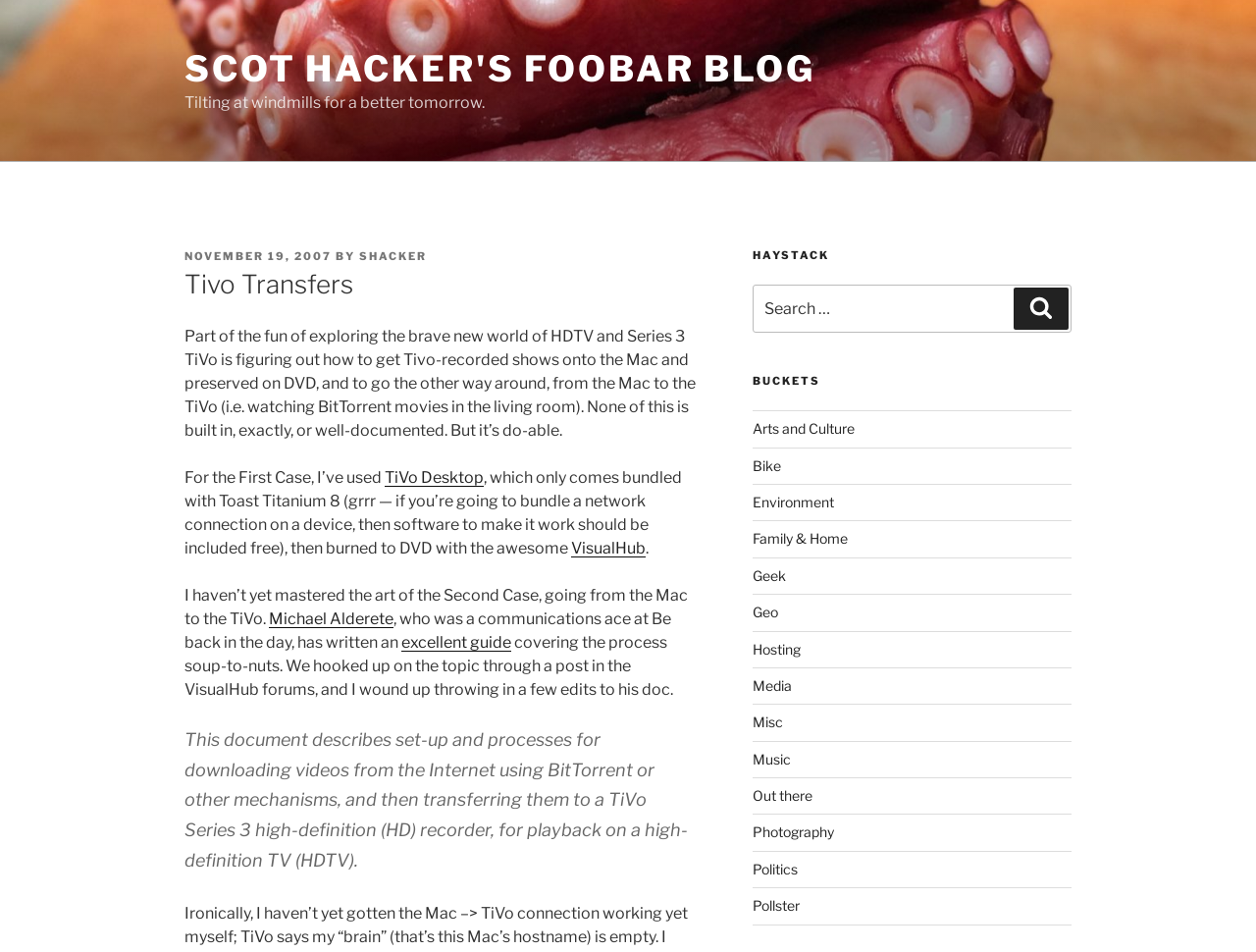Identify the bounding box coordinates of the area that should be clicked in order to complete the given instruction: "post an ad". The bounding box coordinates should be four float numbers between 0 and 1, i.e., [left, top, right, bottom].

None